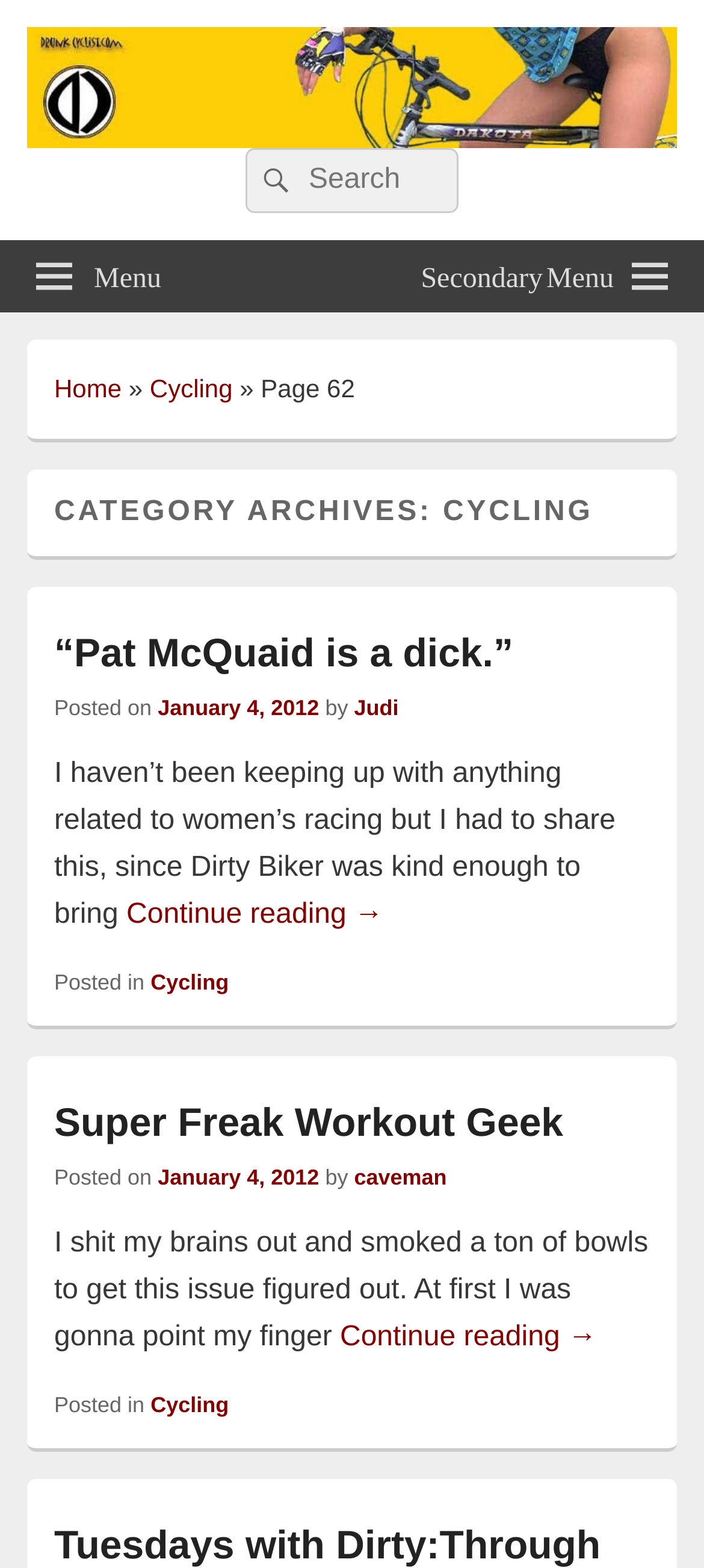What is the date of the article 'Super Freak Workout Geek'?
Please give a detailed and thorough answer to the question, covering all relevant points.

The date of the article 'Super Freak Workout Geek' can be found in the byline of the article, which says 'Posted on January 4, 2012'.